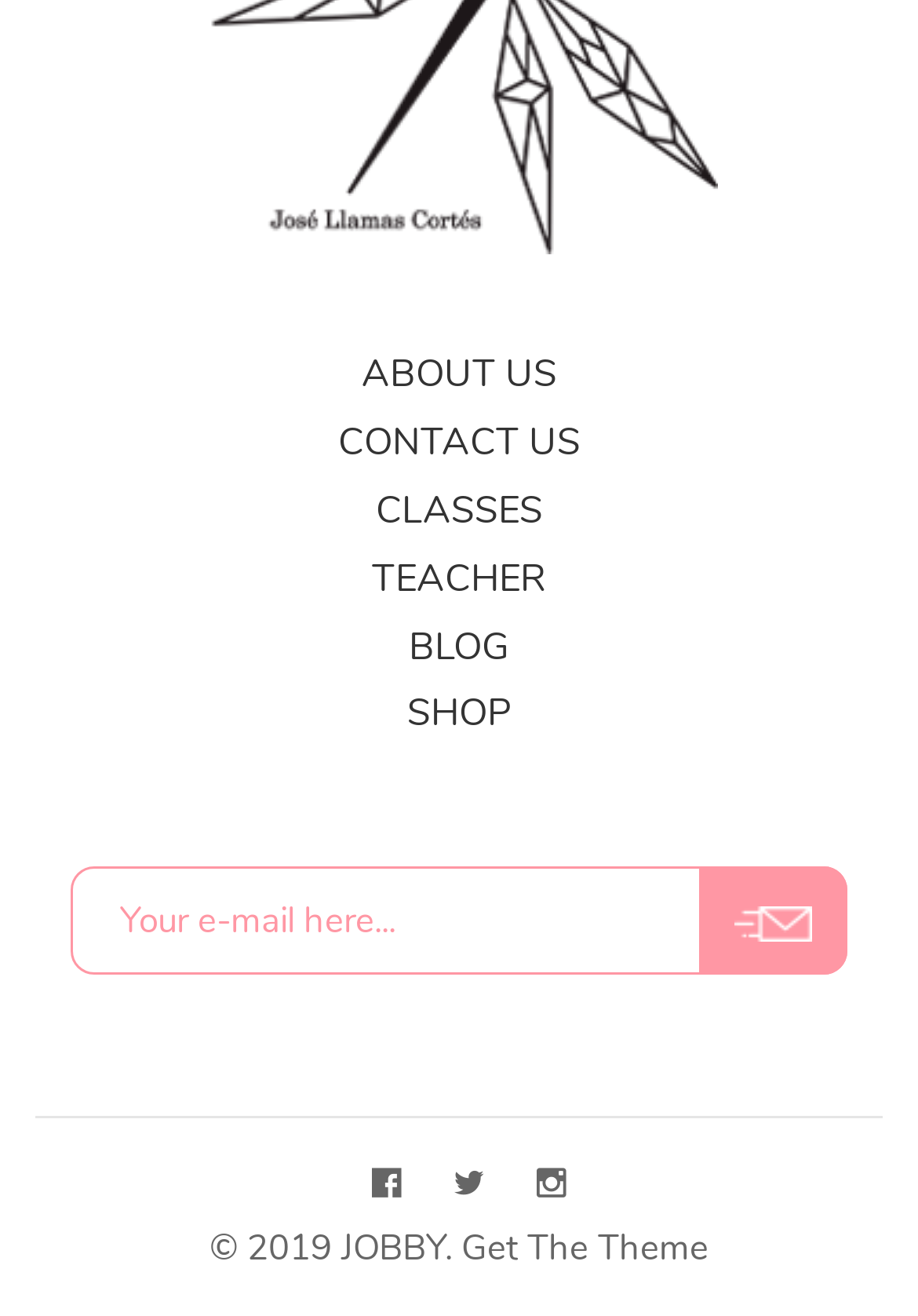How many social media links are there?
Give a detailed and exhaustive answer to the question.

I found three links with Unicode characters '', '', and '' at the bottom of the page, which are likely social media links.